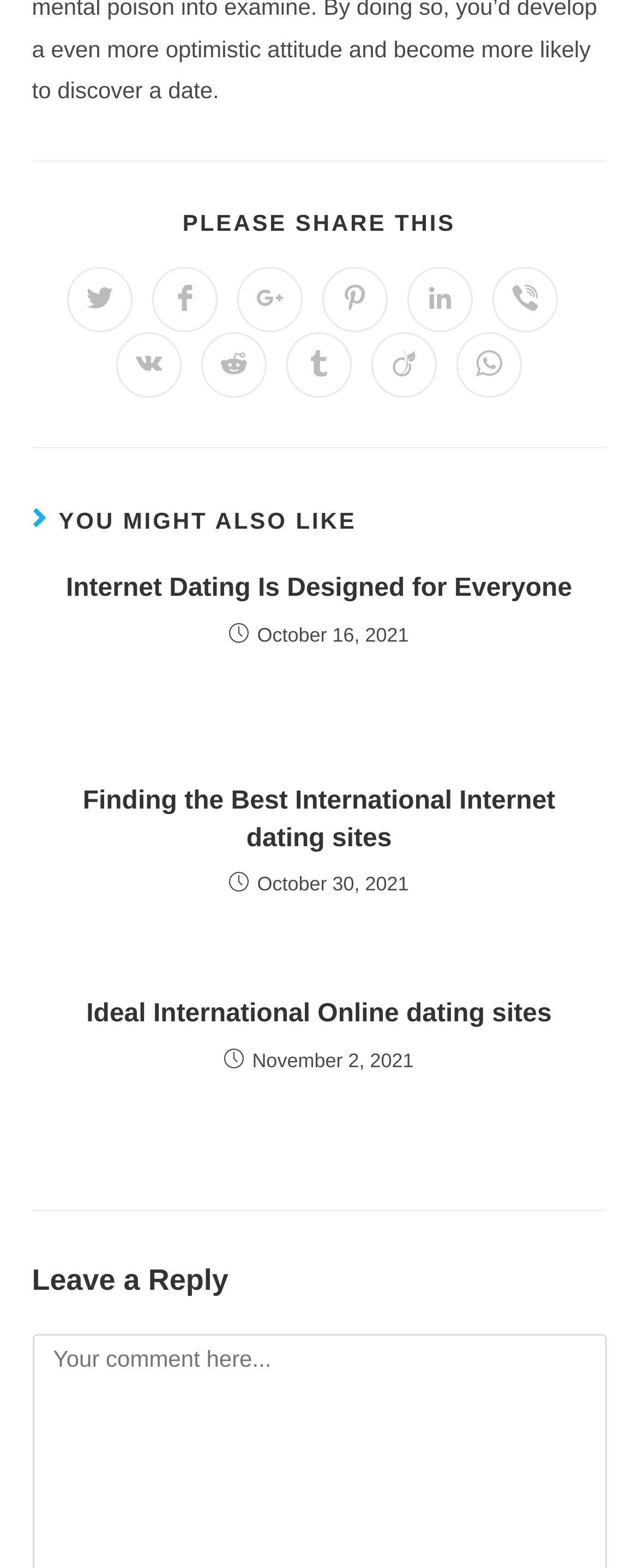Locate the bounding box coordinates of the clickable region to complete the following instruction: "Read 'Finding the Best International Internet dating sites'."

[0.081, 0.5, 0.919, 0.547]